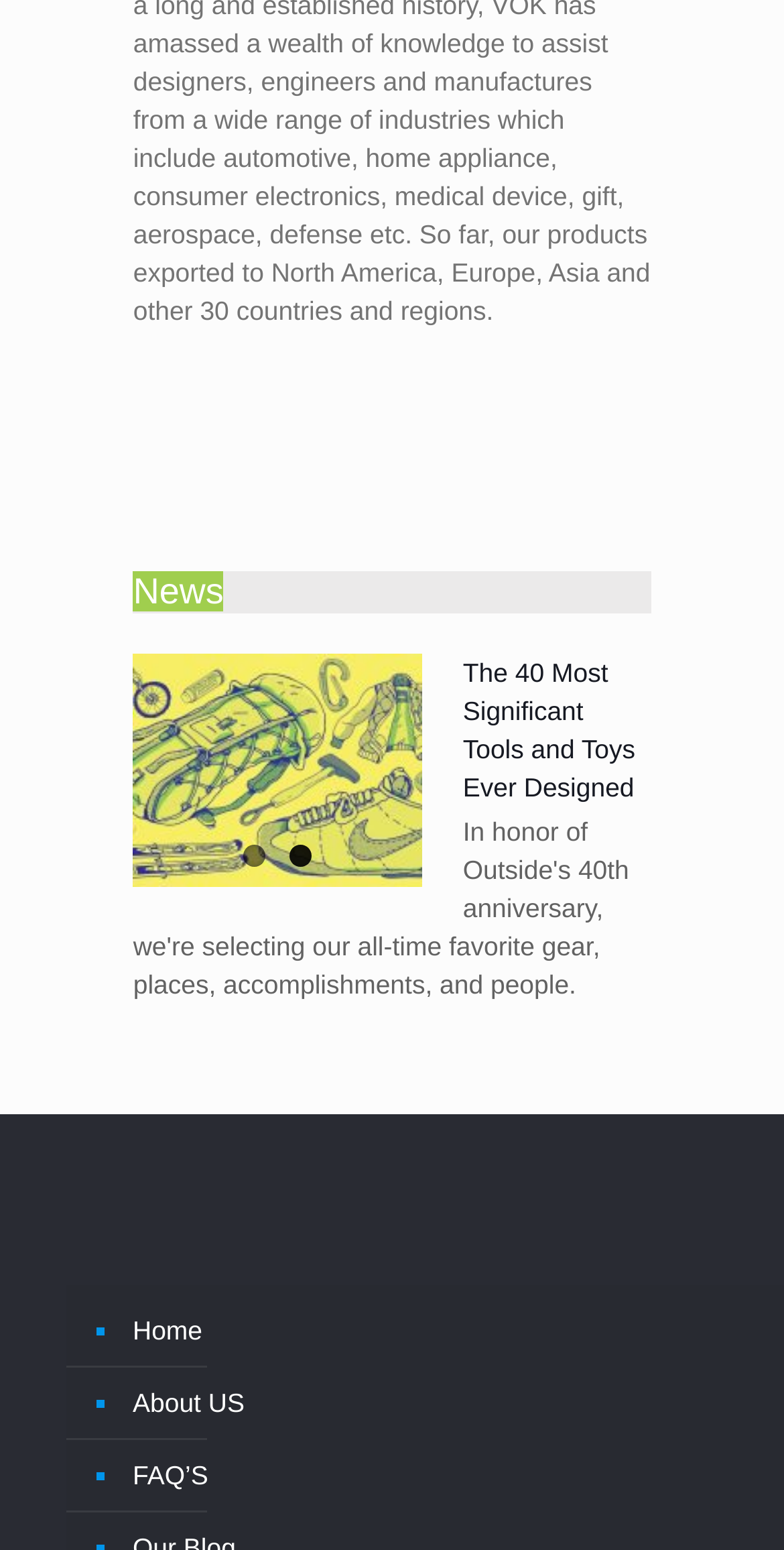Identify the bounding box coordinates for the UI element described as follows: "1". Ensure the coordinates are four float numbers between 0 and 1, formatted as [left, top, right, bottom].

[0.311, 0.544, 0.339, 0.559]